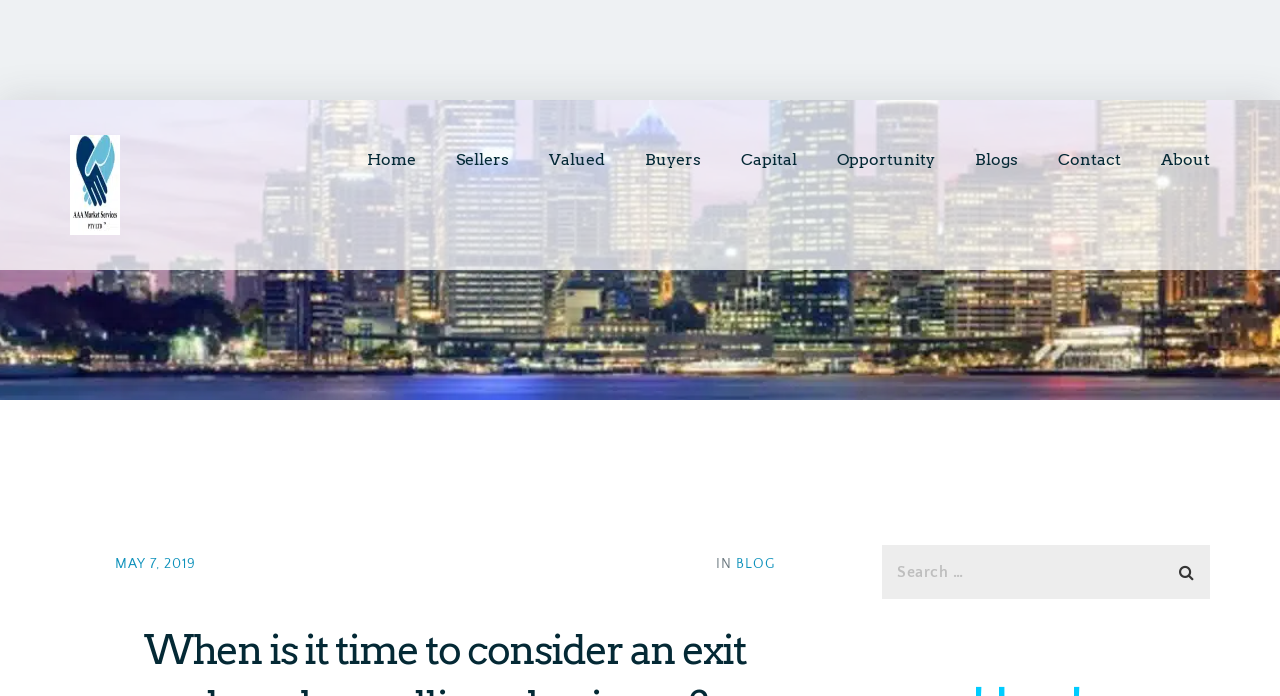How many main navigation links are there?
Based on the image content, provide your answer in one word or a short phrase.

7